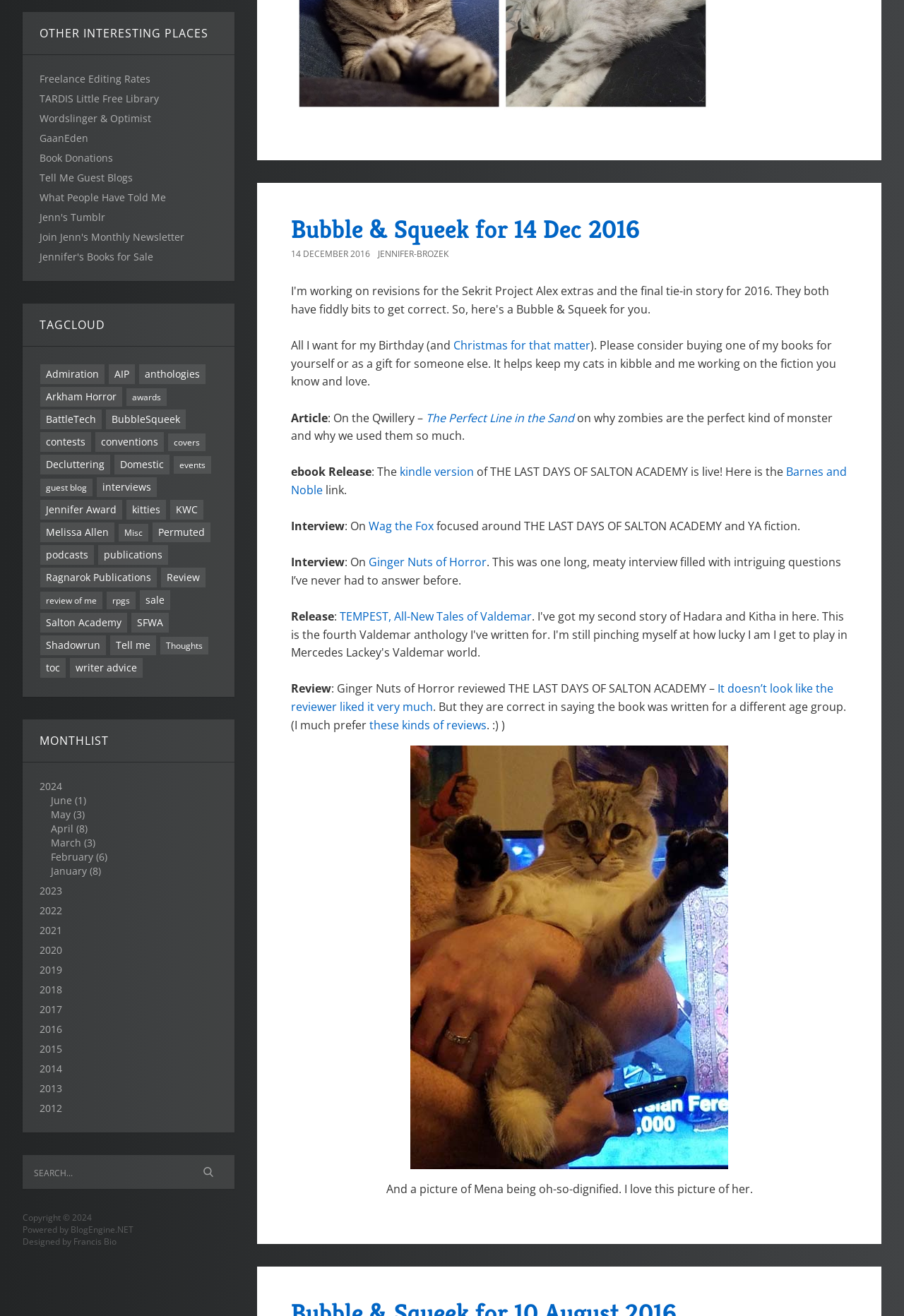Provide a brief response to the question using a single word or phrase: 
What is the title of the first link under 'OTHER INTERESTING PLACES'?

Freelance Editing Rates